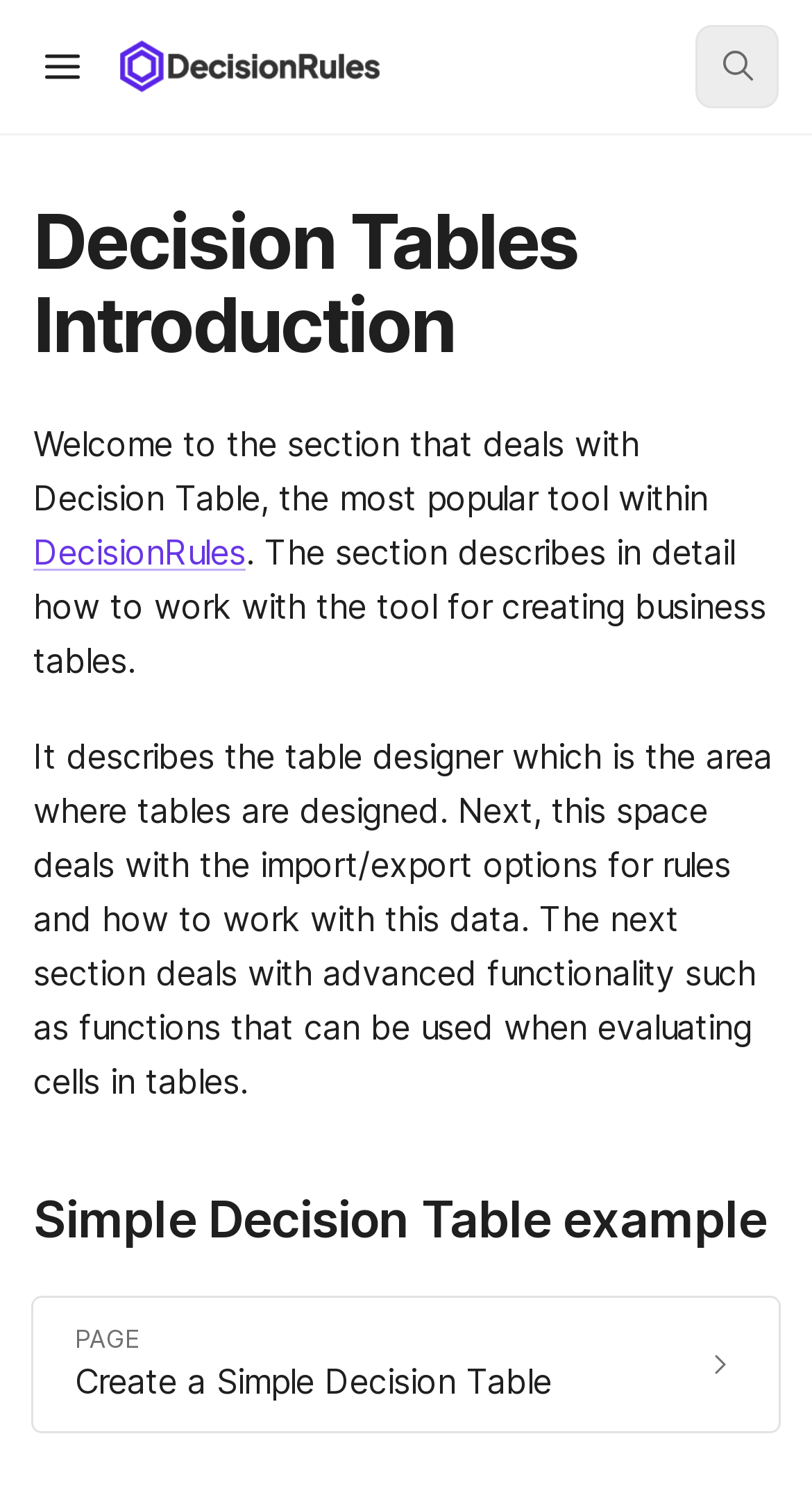Please locate and generate the primary heading on this webpage.

Decision Tables Introduction